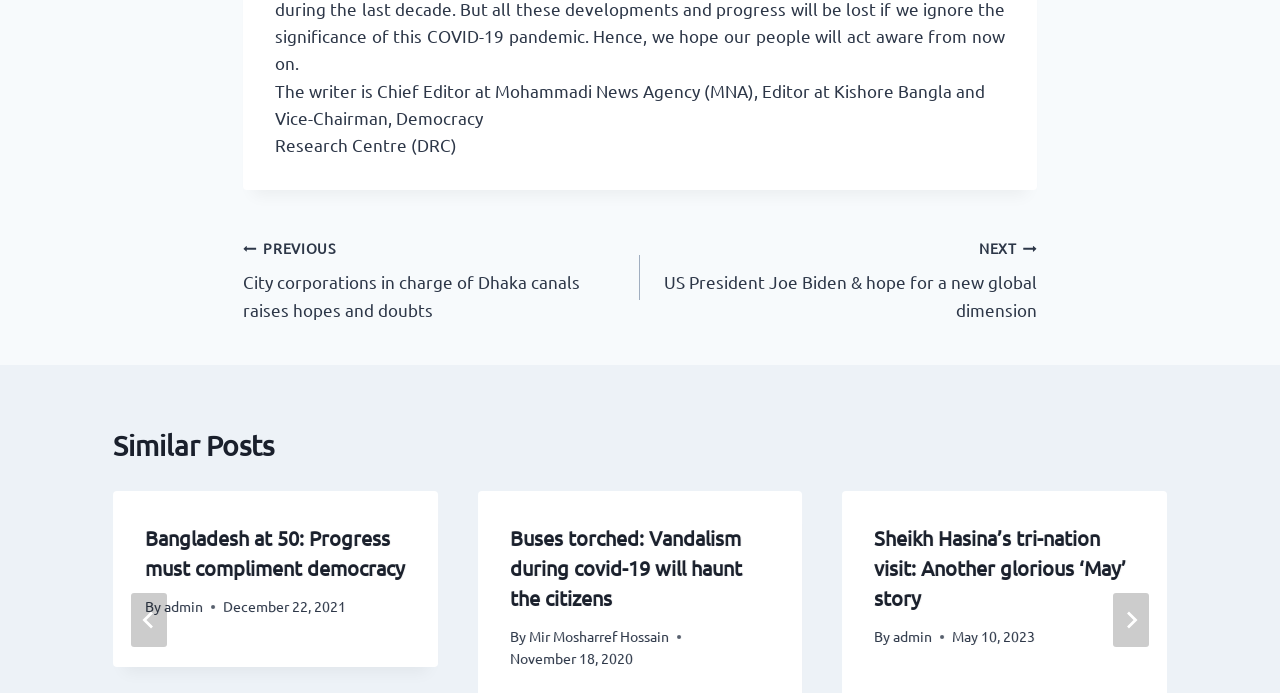Show me the bounding box coordinates of the clickable region to achieve the task as per the instruction: "Click on the 'PREVIOUS City corporations in charge of Dhaka canals raises hopes and doubts' link".

[0.19, 0.336, 0.5, 0.466]